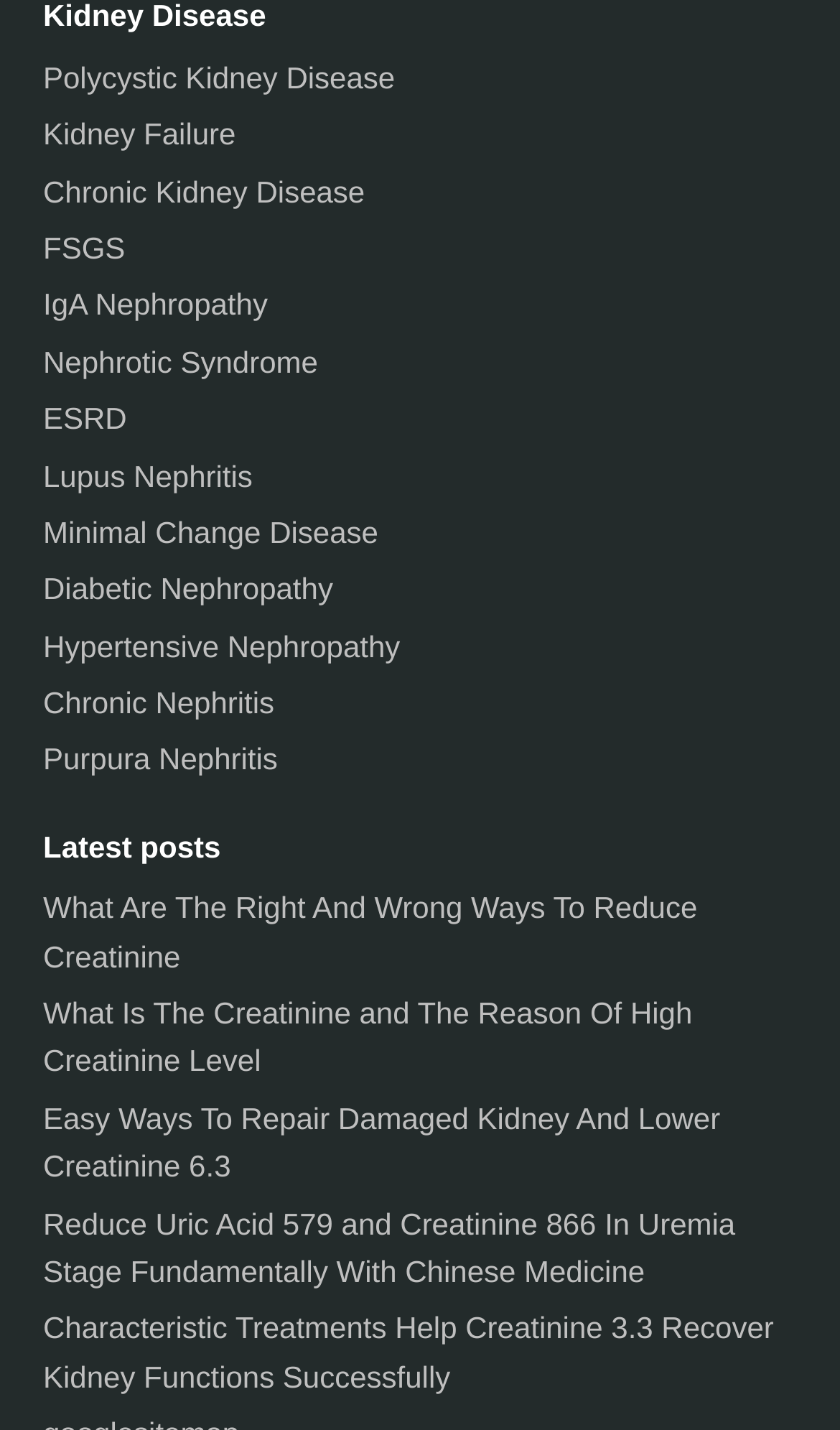Identify the bounding box coordinates of the section that should be clicked to achieve the task described: "View posts about Kidney Failure".

[0.051, 0.082, 0.281, 0.106]